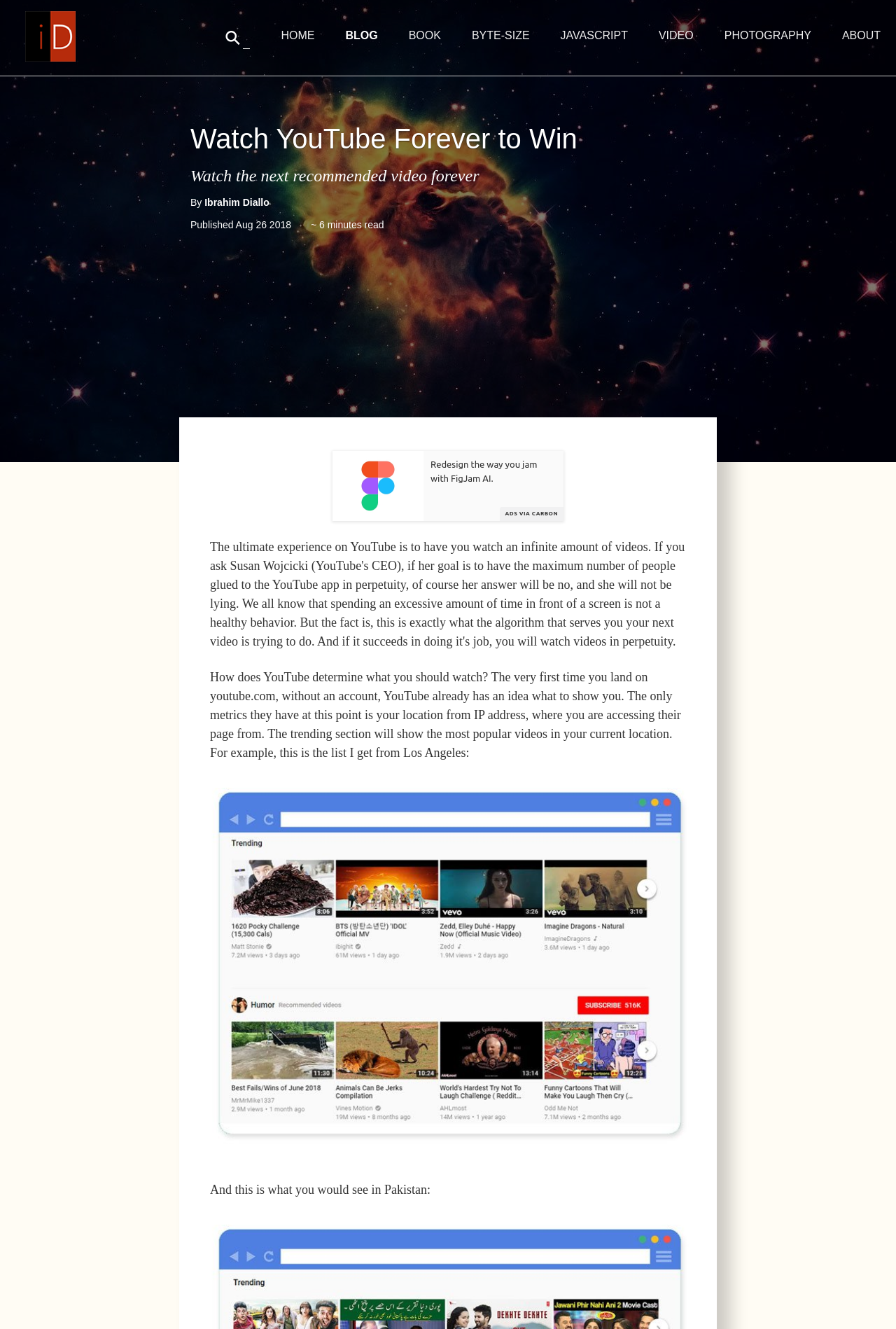Can you specify the bounding box coordinates of the area that needs to be clicked to fulfill the following instruction: "Read the blog"?

[0.386, 0.022, 0.422, 0.031]